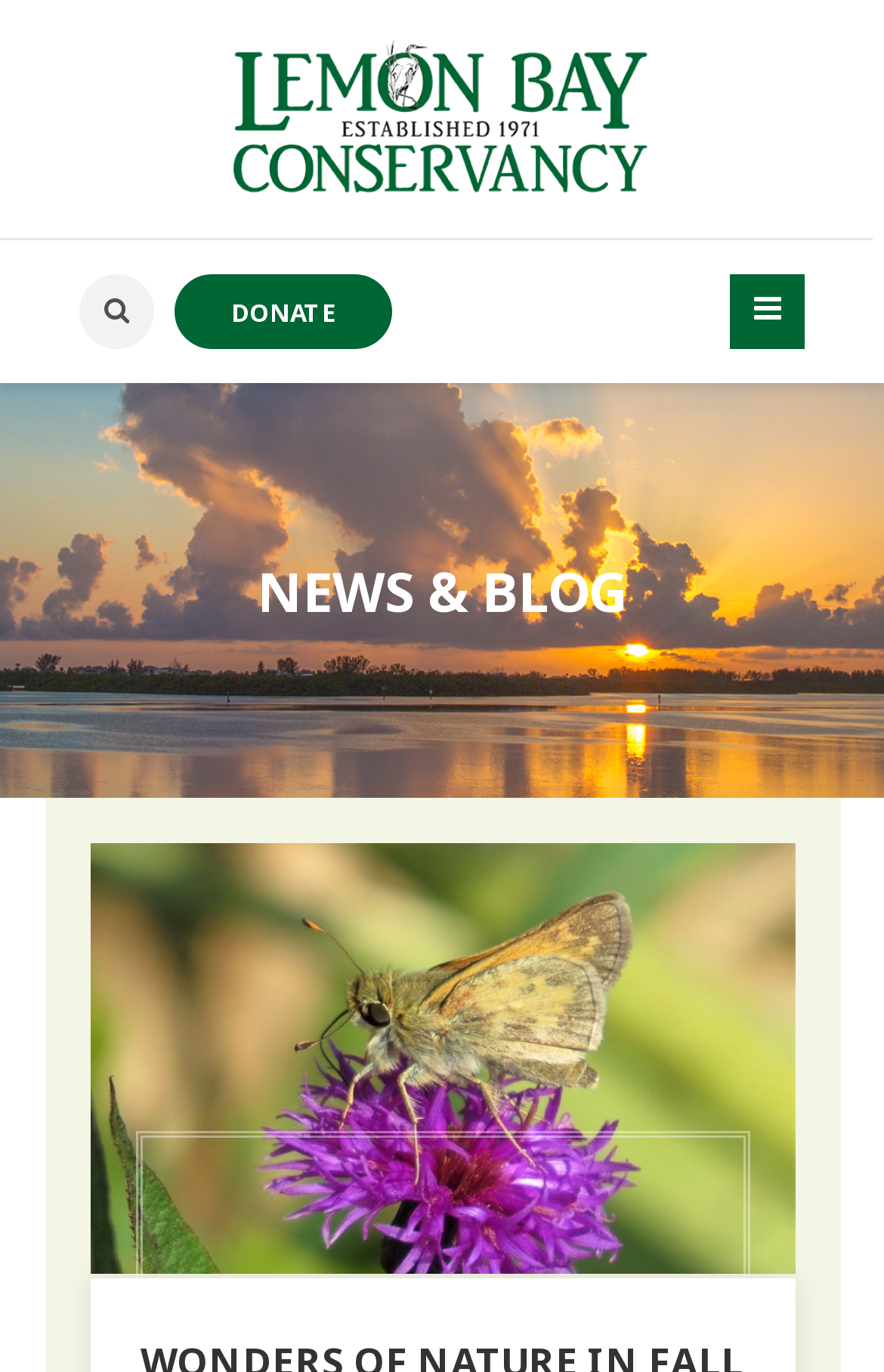Please locate the UI element described by "title="Lemon Bay Conservancy"" and provide its bounding box coordinates.

[0.237, 0.0, 0.75, 0.174]